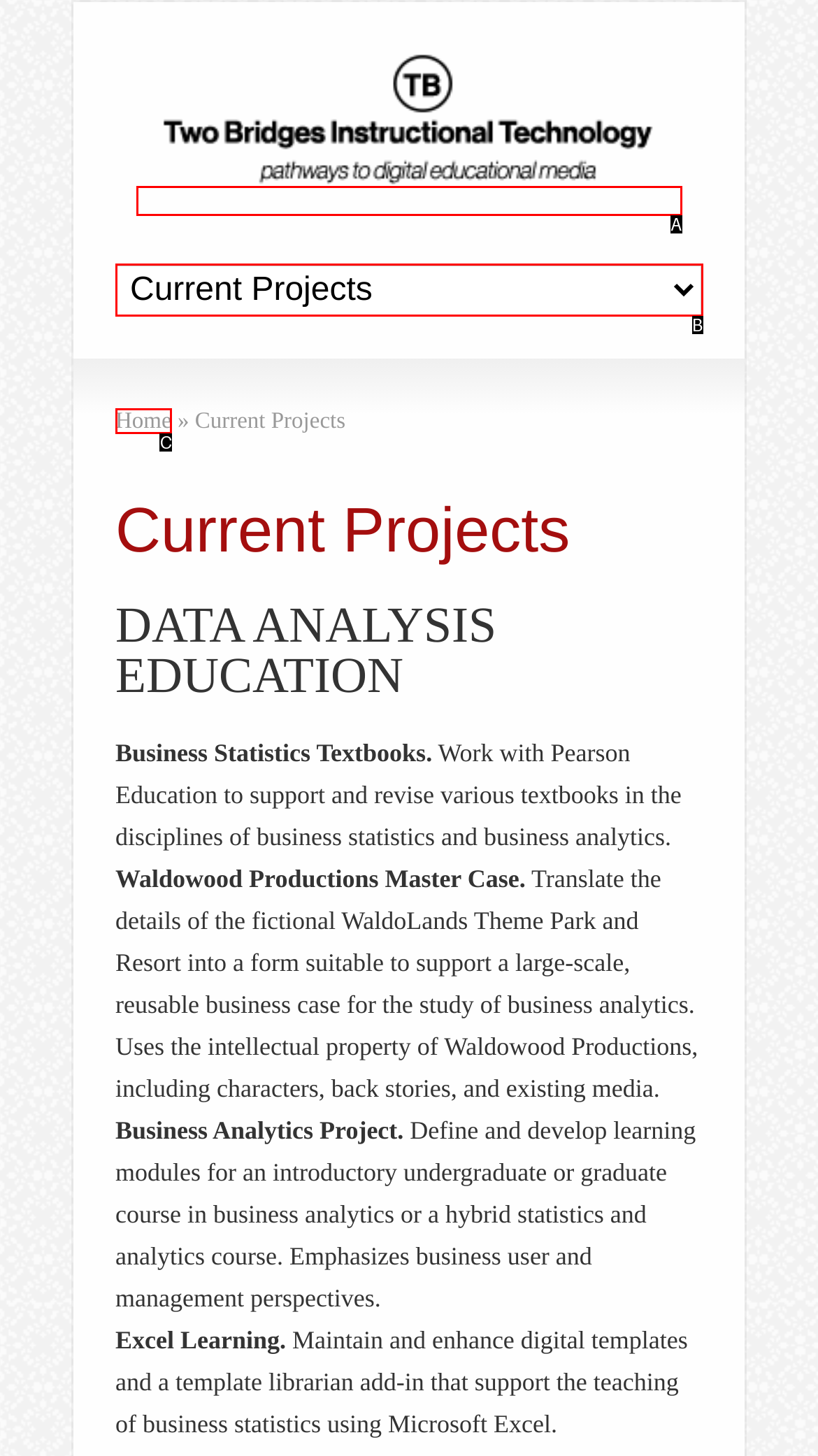Given the description: Home, identify the corresponding option. Answer with the letter of the appropriate option directly.

C